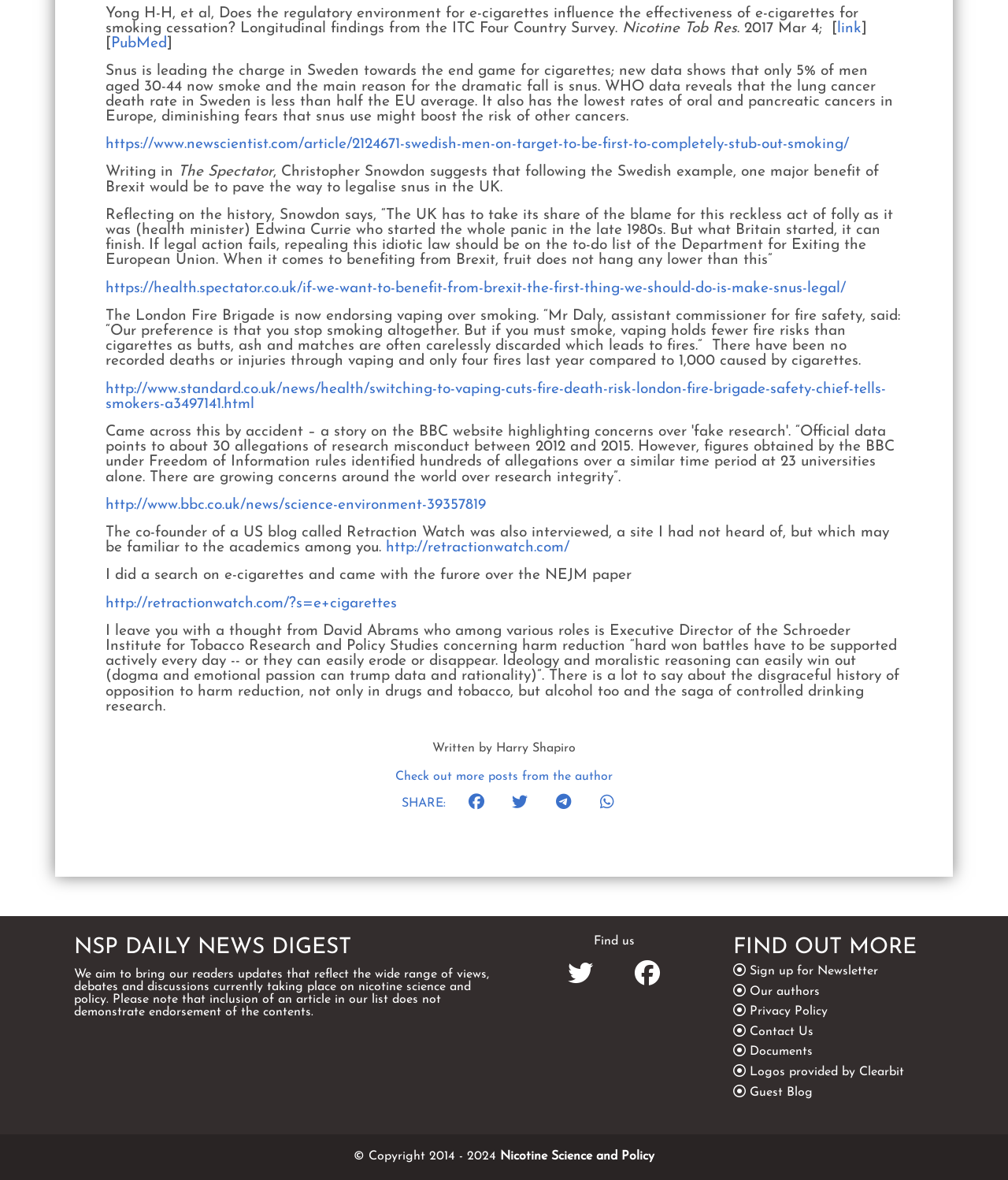What is the topic of the article?
Please provide a single word or phrase in response based on the screenshot.

E-cigarettes and harm reduction